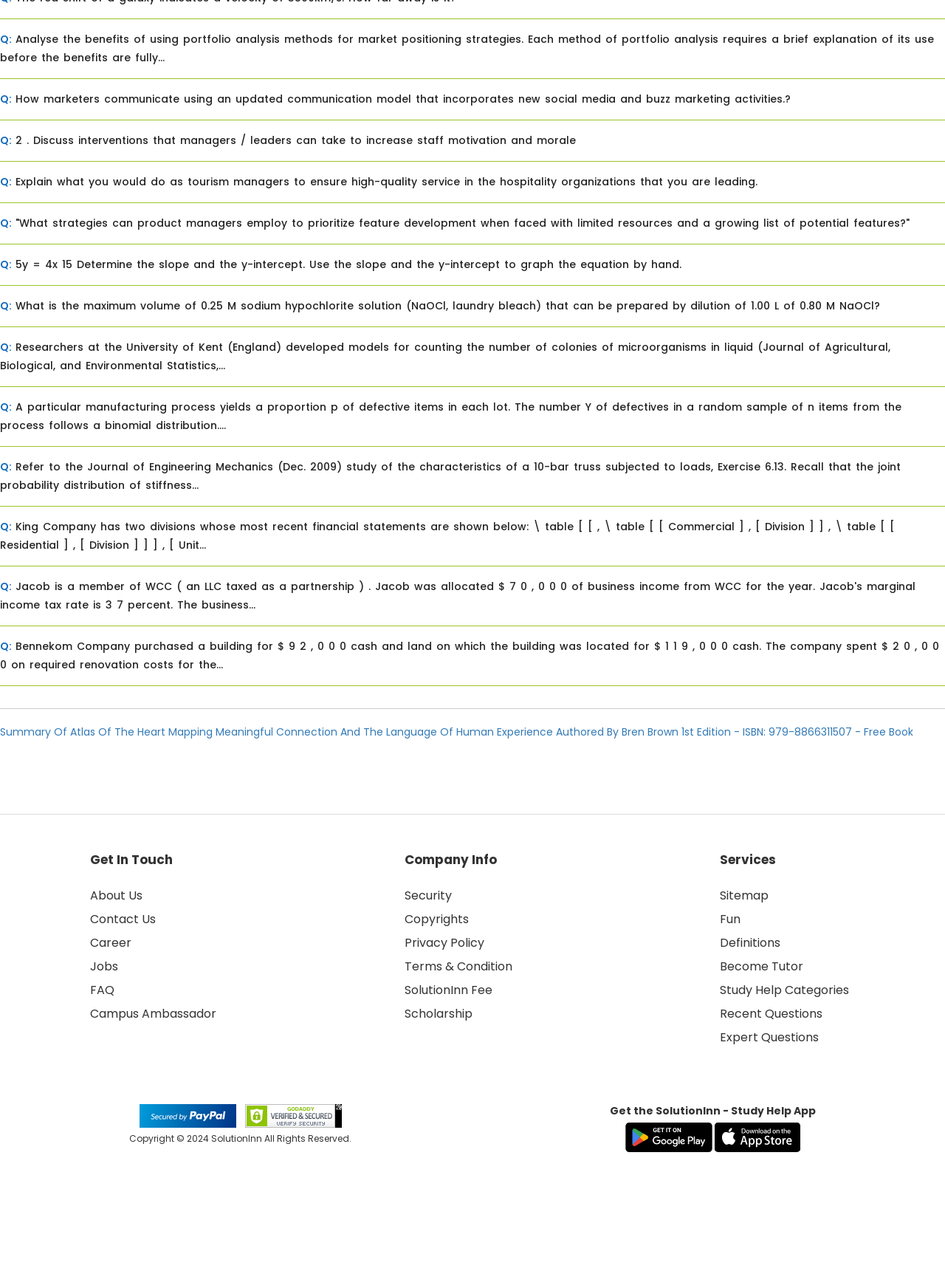Locate the bounding box coordinates of the clickable part needed for the task: "Download the SolutionInn - Study Help App for Android".

[0.661, 0.871, 0.754, 0.894]